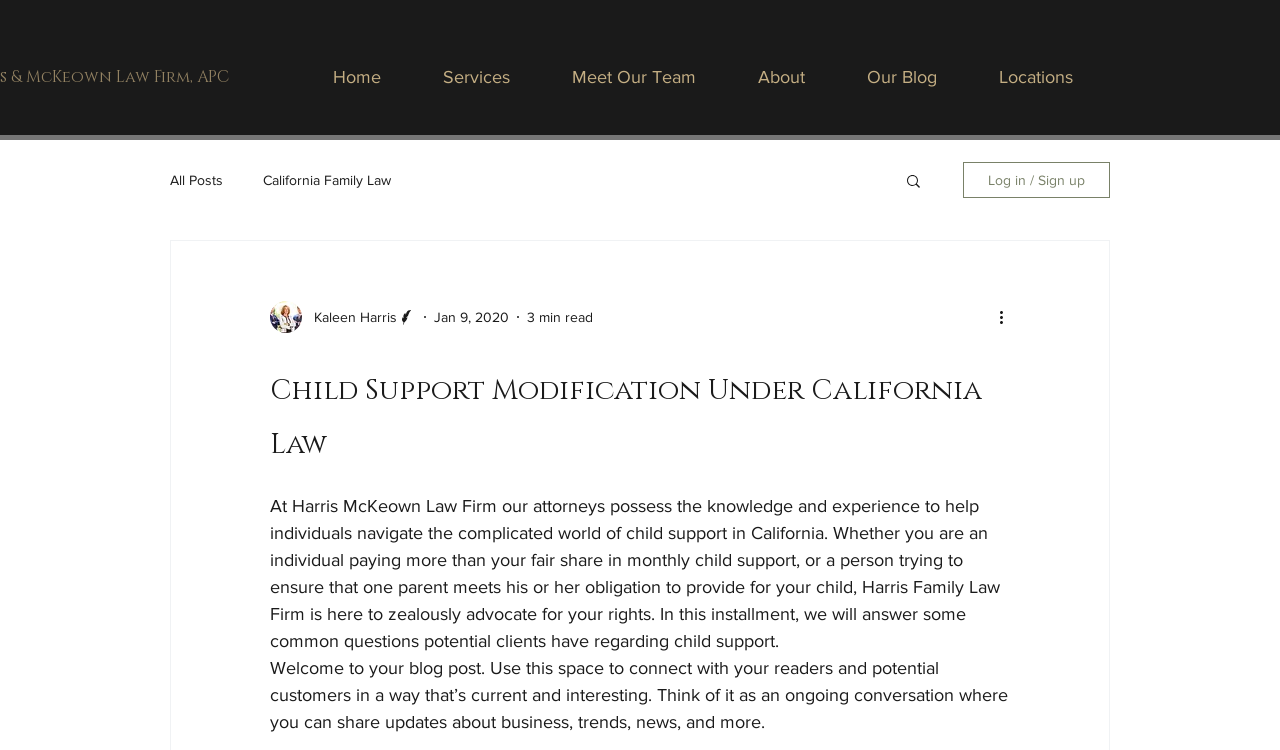Provide the bounding box coordinates of the area you need to click to execute the following instruction: "Click the 'Home' link".

[0.236, 0.069, 0.322, 0.136]